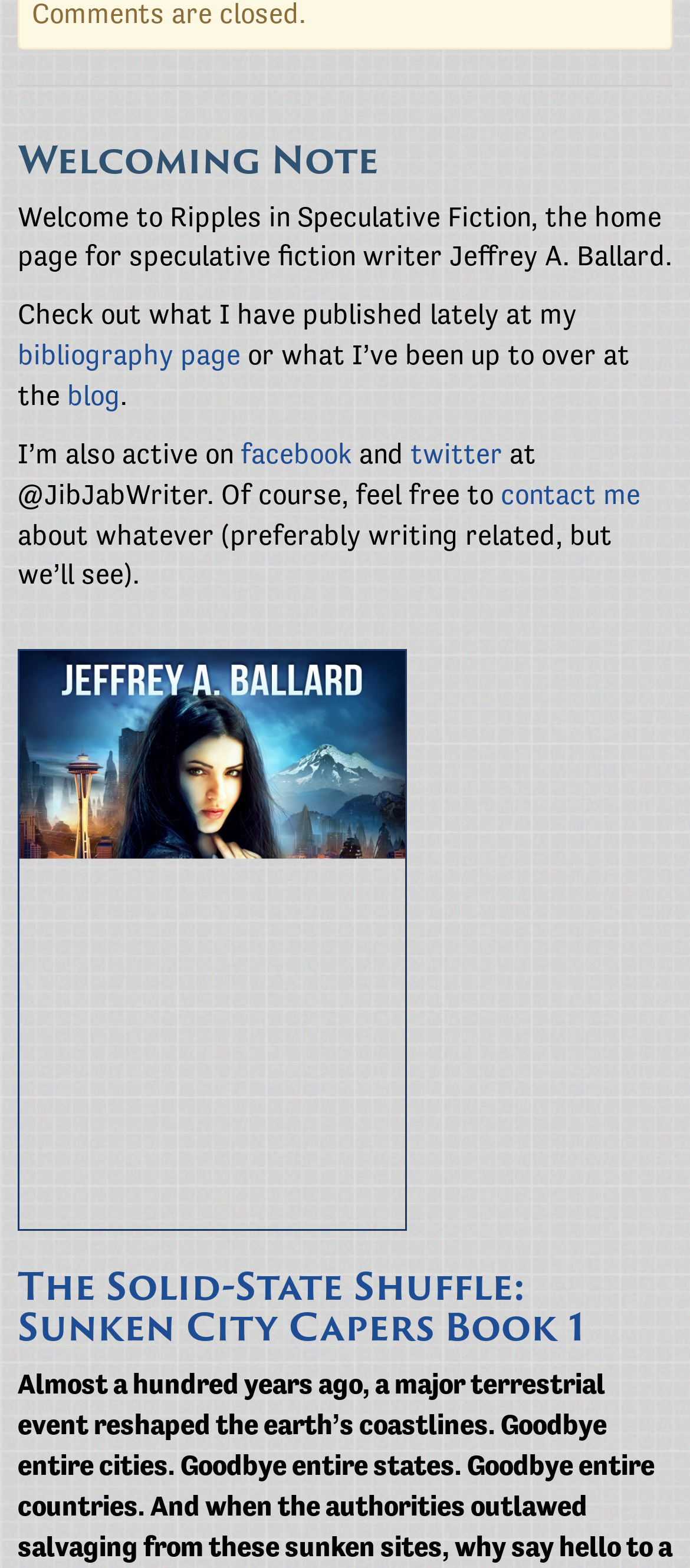Find the bounding box of the UI element described as follows: "blog".

[0.097, 0.241, 0.174, 0.263]